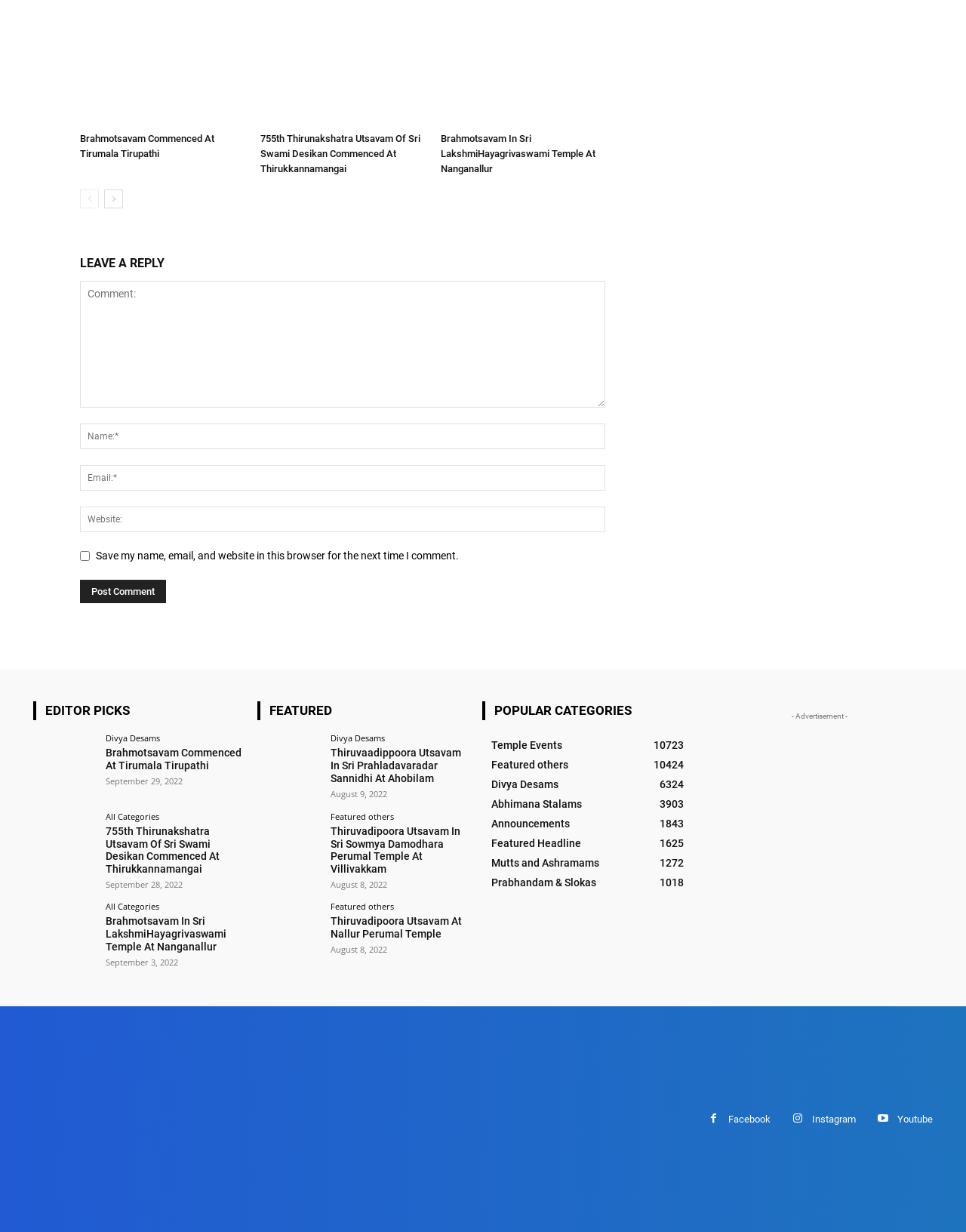Please mark the clickable region by giving the bounding box coordinates needed to complete this instruction: "Leave a reply".

[0.083, 0.204, 0.627, 0.223]